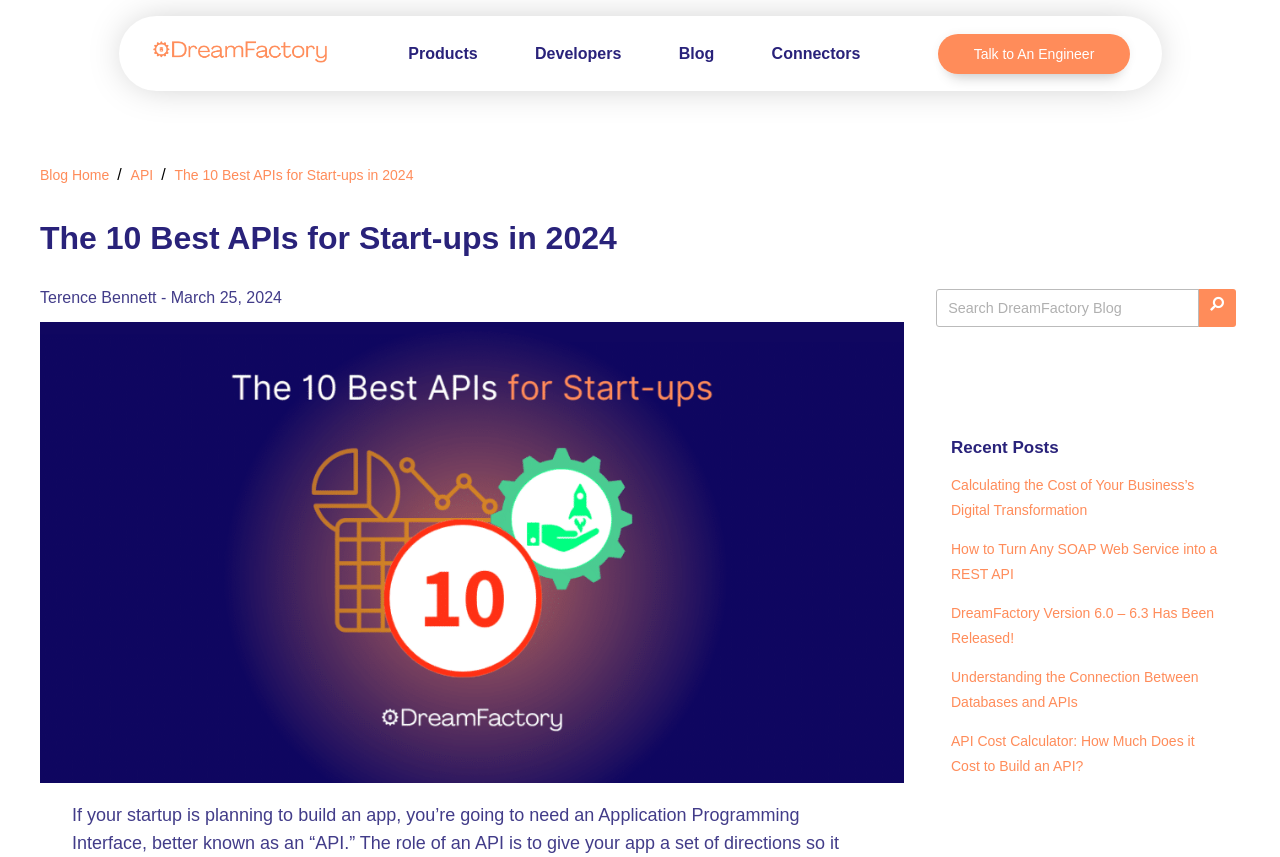Respond to the question below with a single word or phrase:
What is the purpose of the search box?

Search DreamFactory Blog